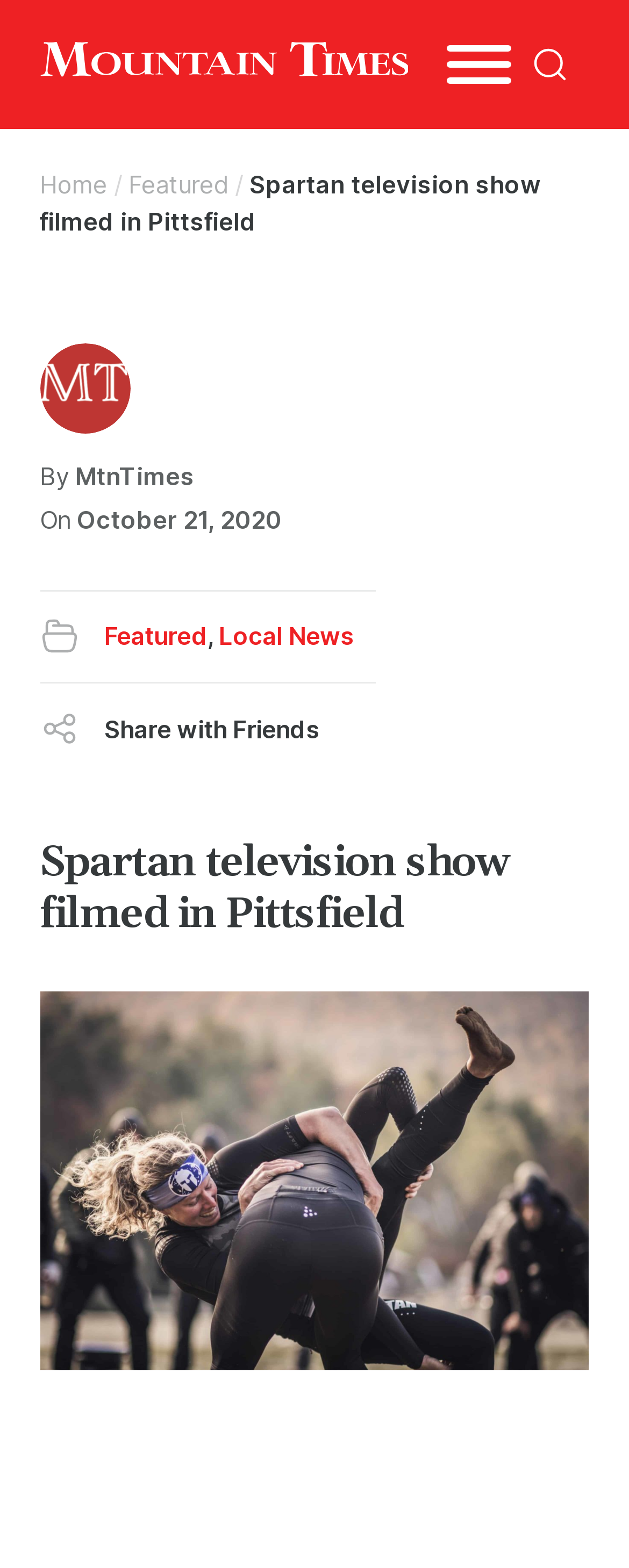Using the elements shown in the image, answer the question comprehensively: What is the date of the article?

The question can be answered by looking at the static text element with the text 'October 21, 2020' which is likely to be the date of the article.